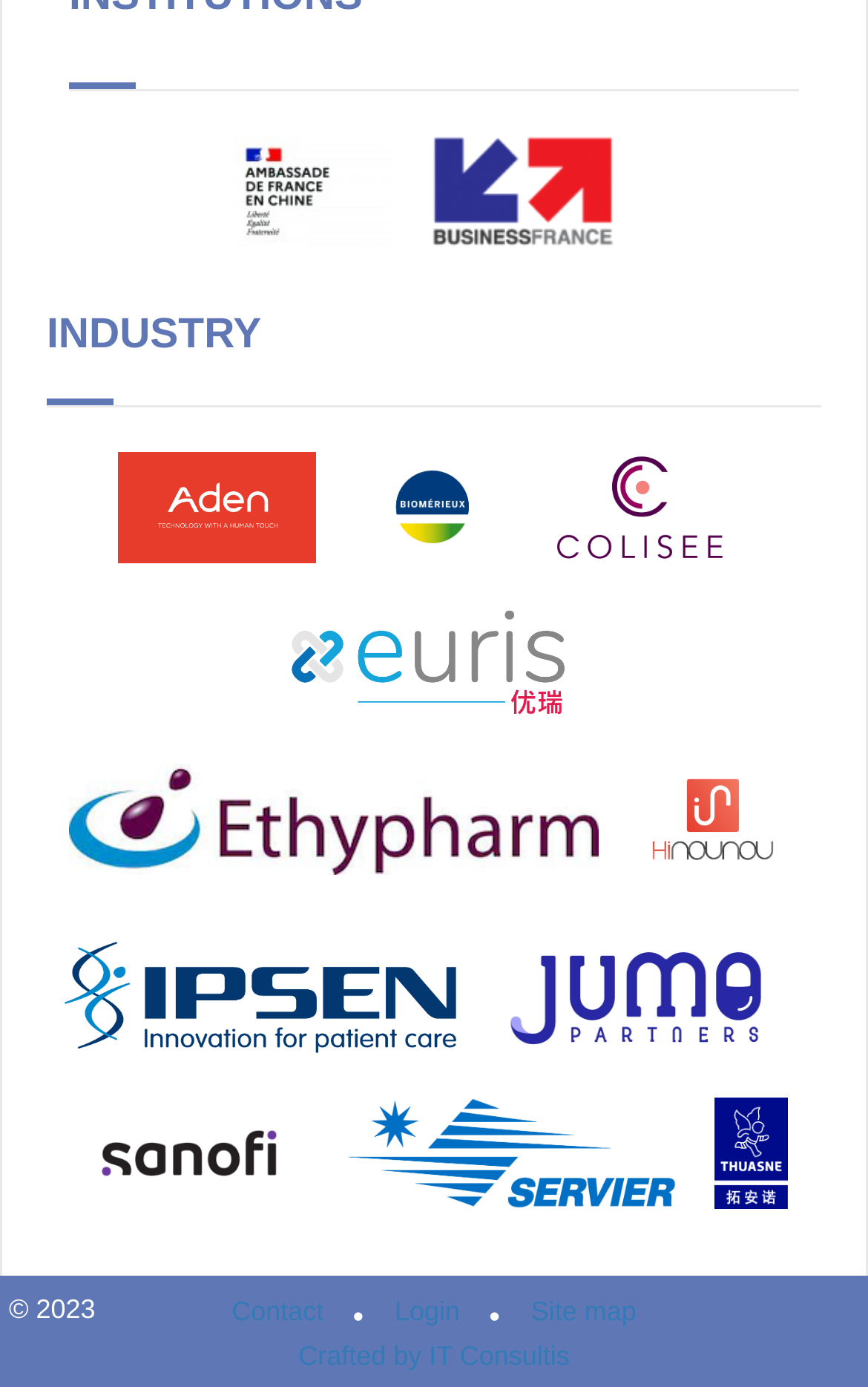Give a succinct answer to this question in a single word or phrase: 
How many industry logos are displayed?

10